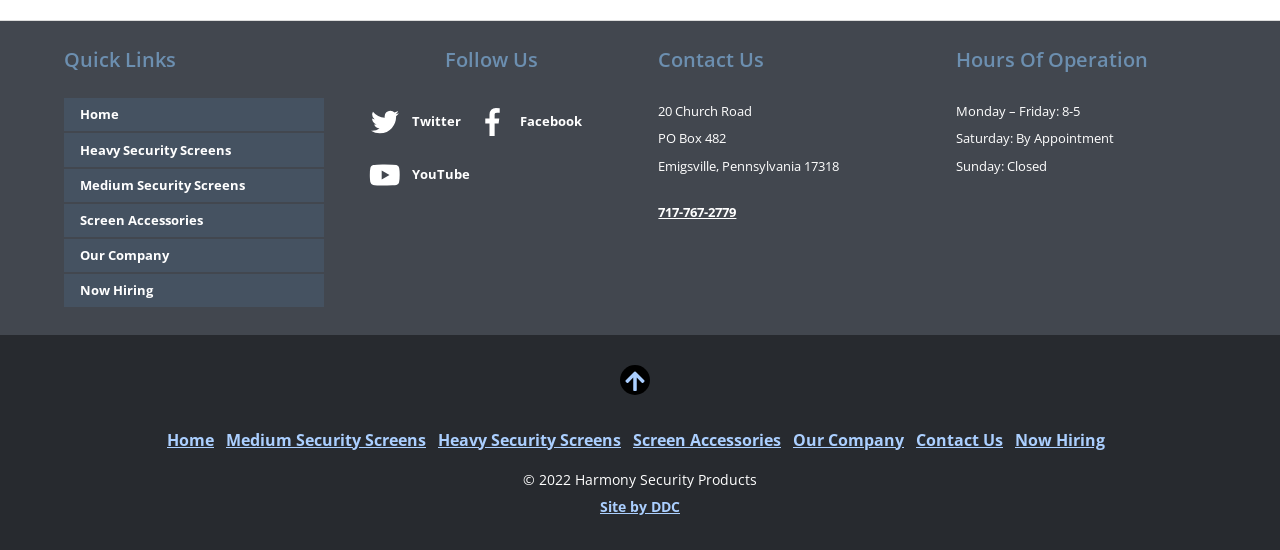Please specify the bounding box coordinates of the region to click in order to perform the following instruction: "Call 717-767-2779".

[0.514, 0.37, 0.575, 0.402]